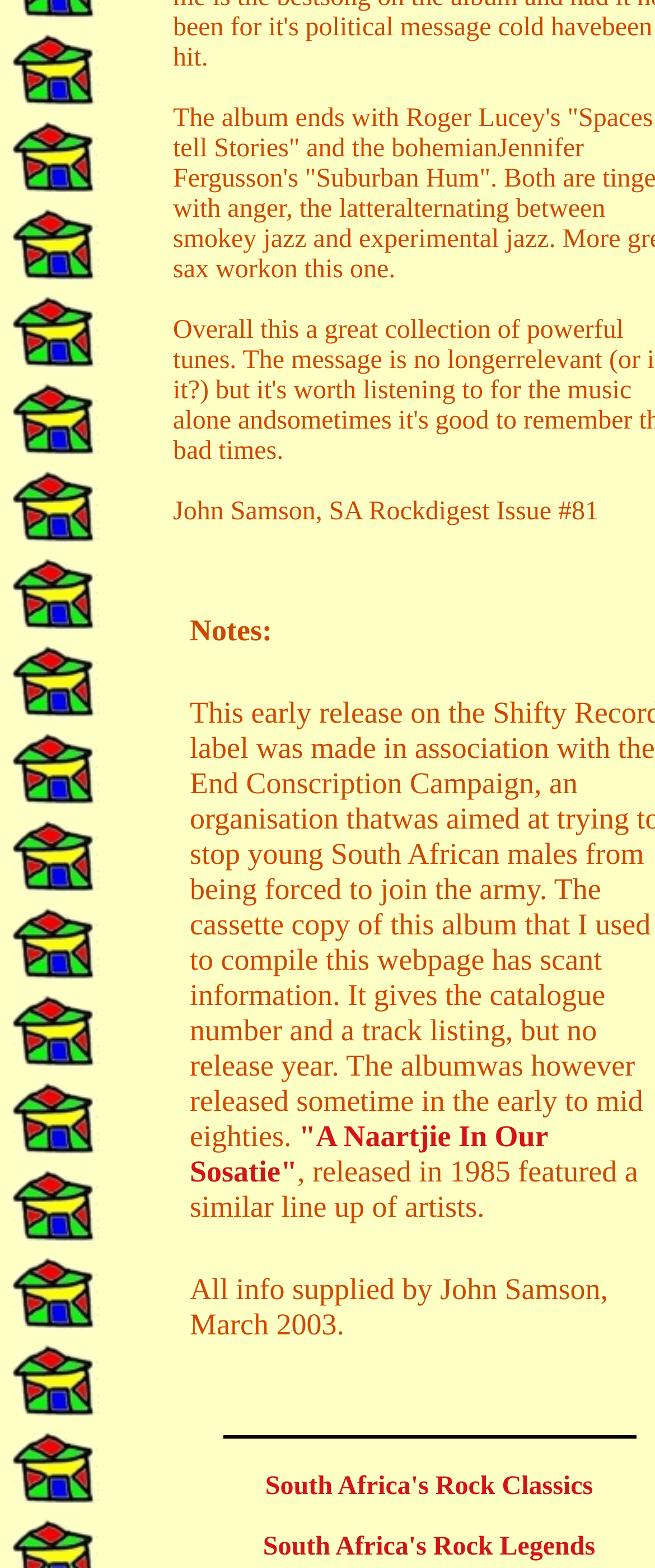How many links are there below the separator?
Please provide a comprehensive answer based on the visual information in the image.

There are two links below the separator, which are 'South Africa's Rock Classics' and 'South Africa's Rock Legends'. The separator is a horizontal line that separates the main text from the links.